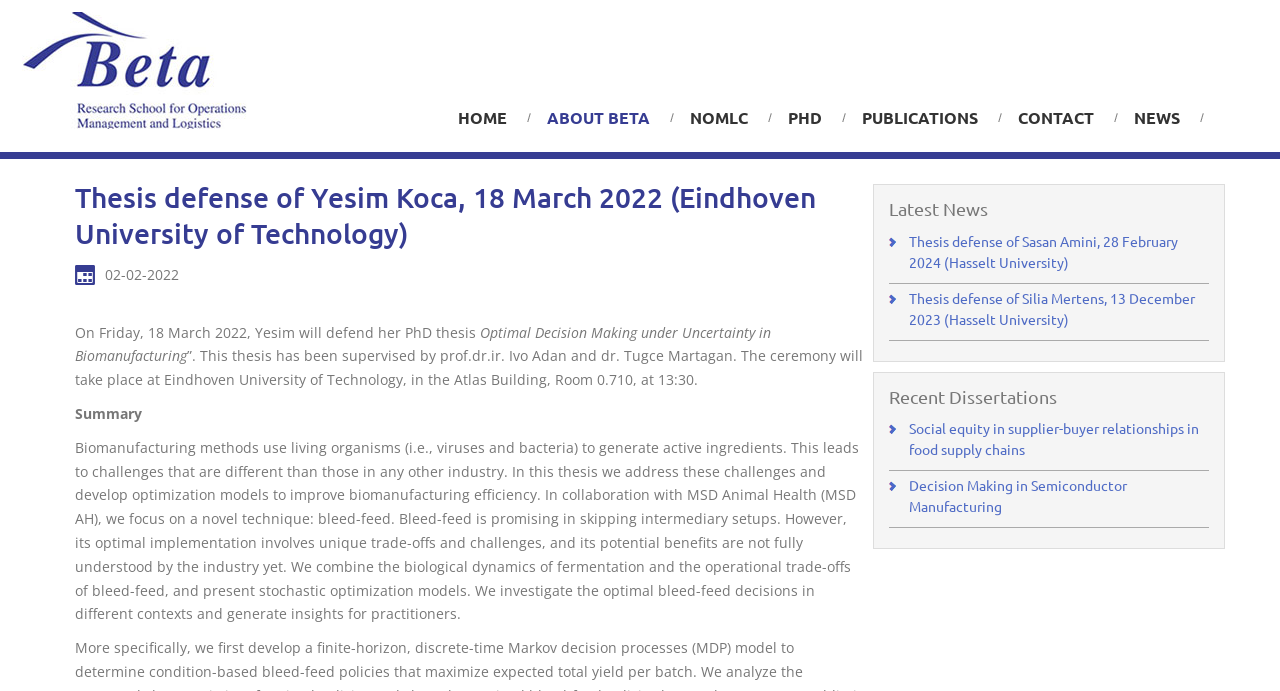Identify the bounding box coordinates for the UI element described as follows: Accessibility statement. Use the format (top-left x, top-left y, bottom-right x, bottom-right y) and ensure all values are floating point numbers between 0 and 1.

None